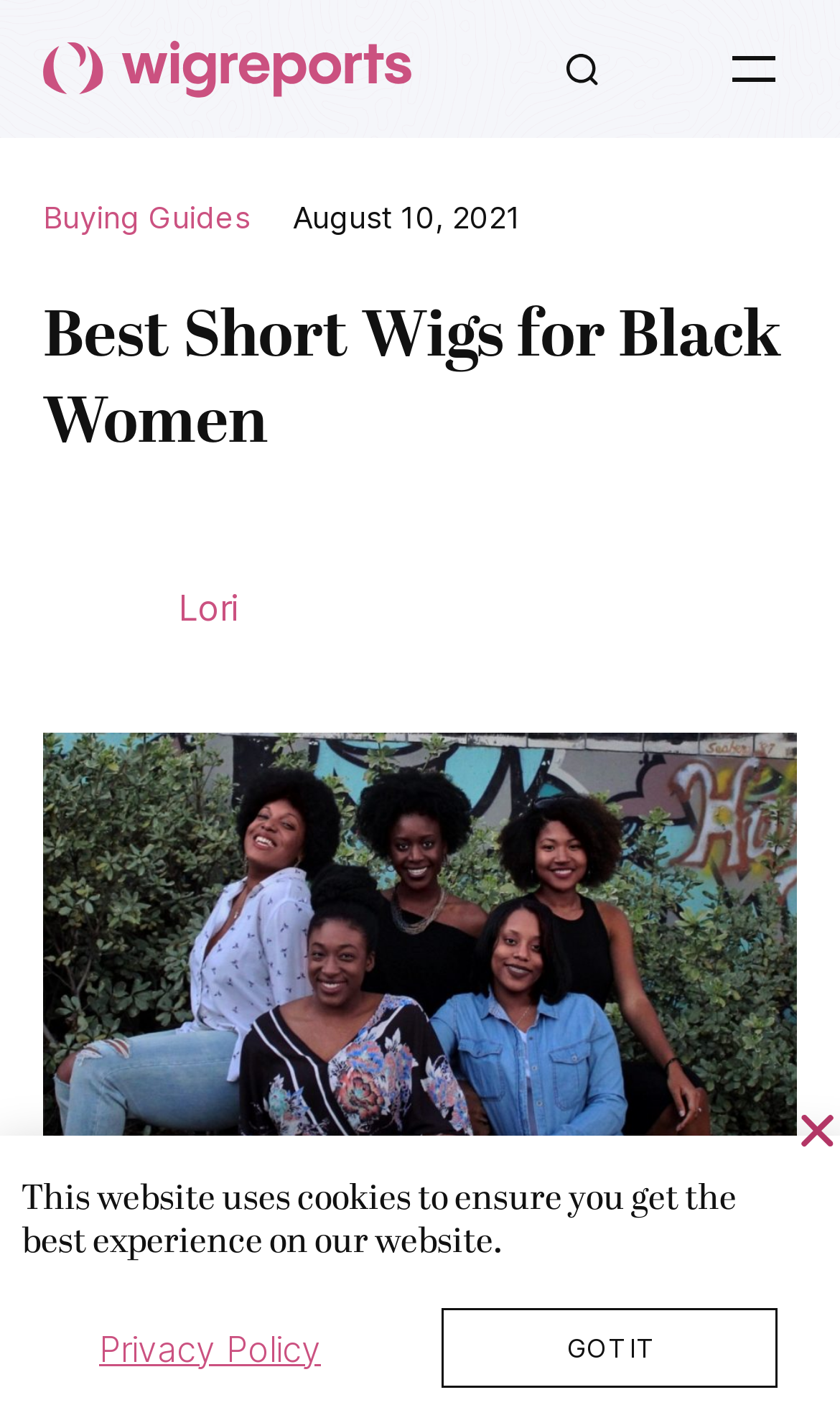Identify the bounding box for the given UI element using the description provided. Coordinates should be in the format (top-left x, top-left y, bottom-right x, bottom-right y) and must be between 0 and 1. Here is the description: alt="WigReport"

[0.051, 0.026, 0.538, 0.071]